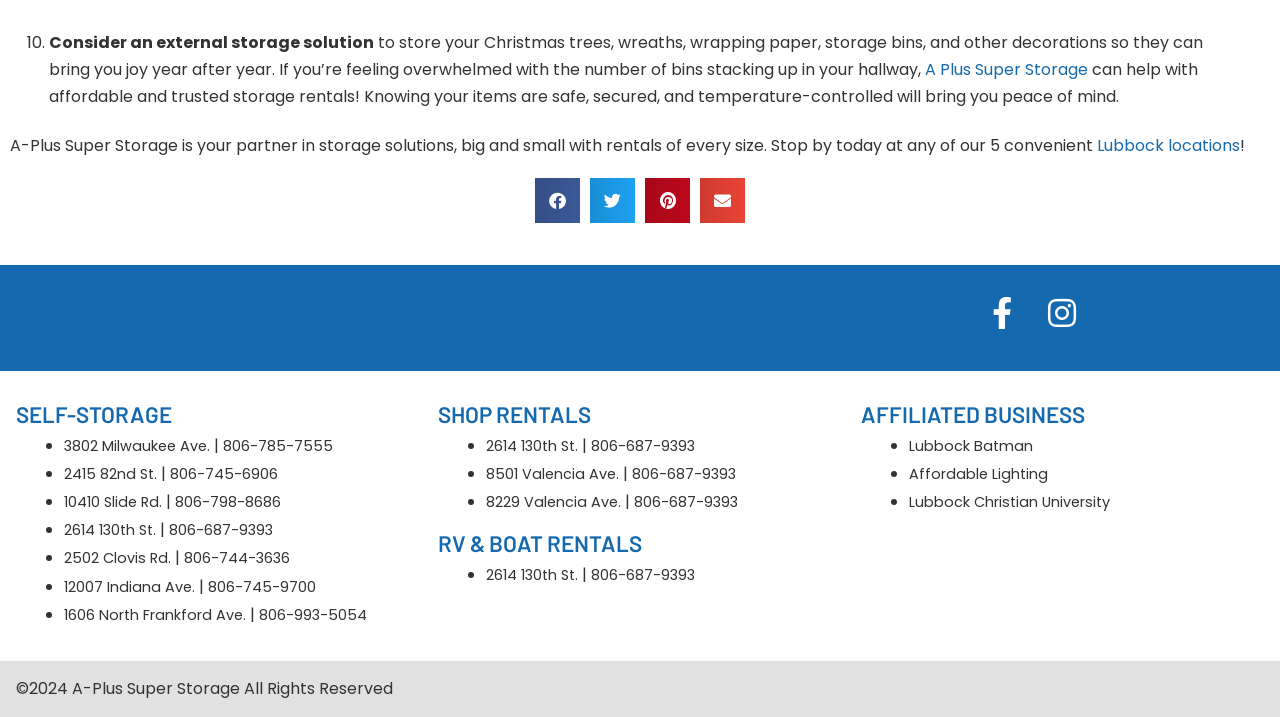Provide the bounding box coordinates of the UI element this sentence describes: "806-745-9700".

[0.162, 0.804, 0.247, 0.832]